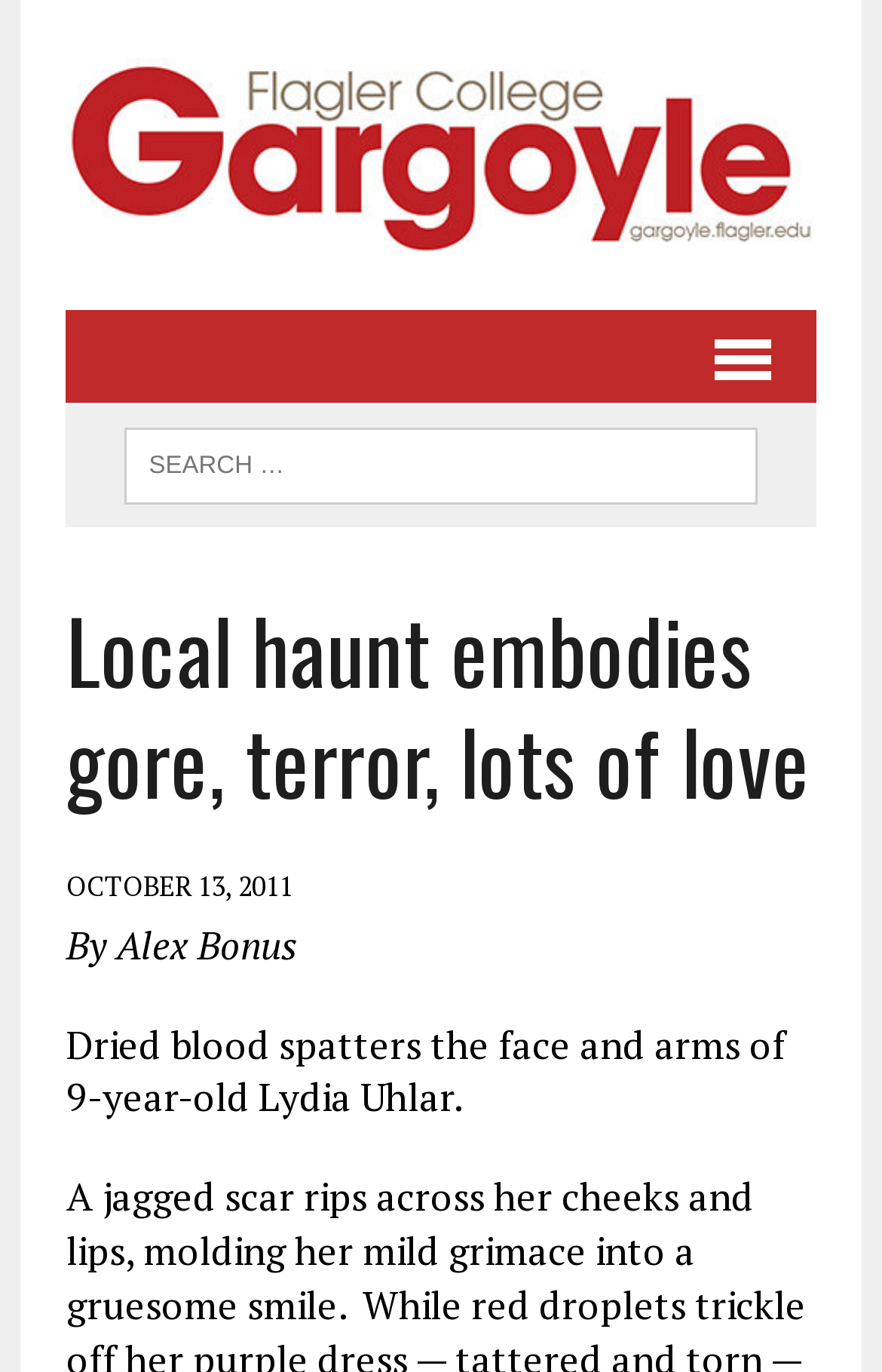Can you find and provide the title of the webpage?

Local haunt embodies gore, terror, lots of love